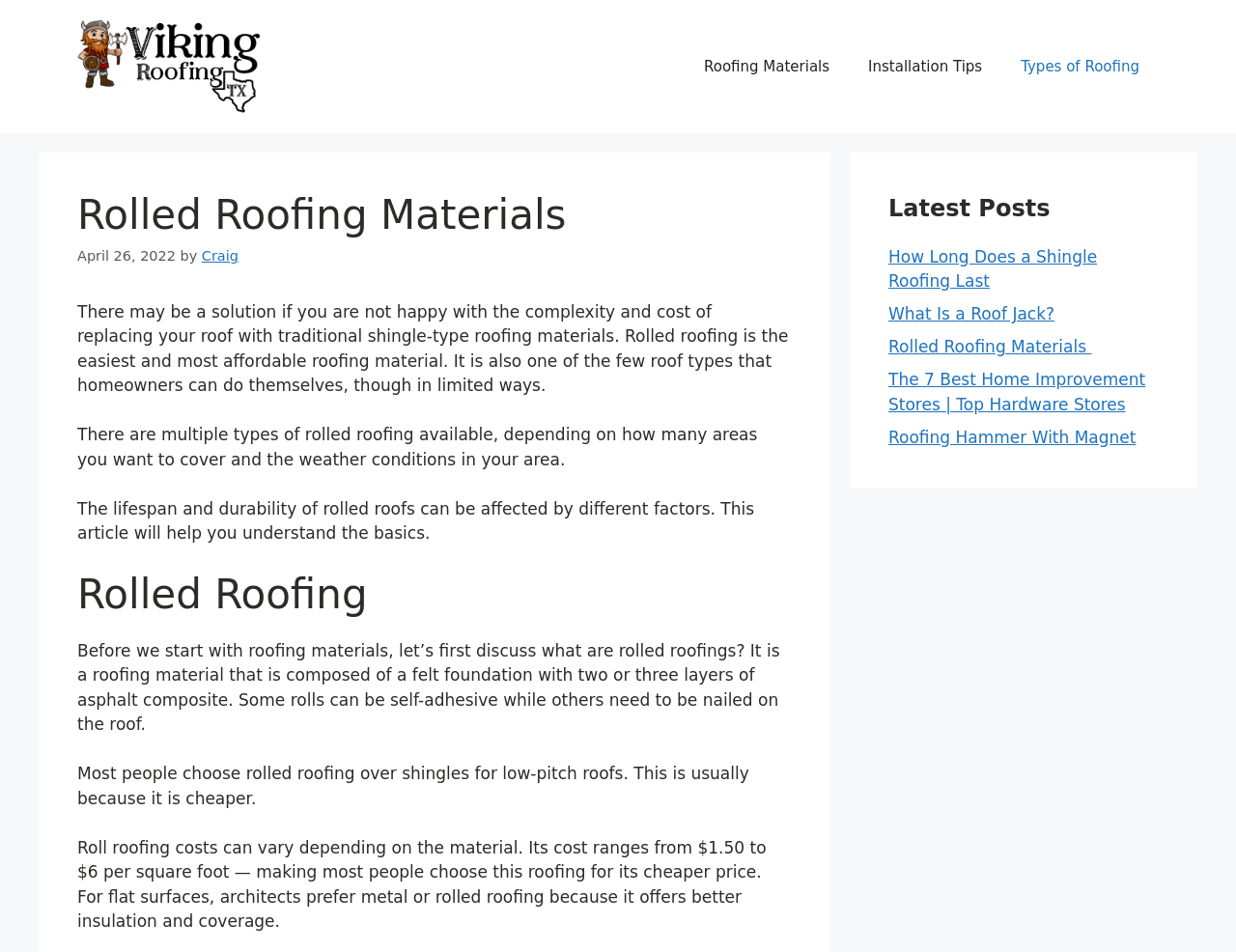Please provide the bounding box coordinates for the element that needs to be clicked to perform the following instruction: "Click on the 'Viking Roofing TX | Roofing and Roof Repair Experts' link". The coordinates should be given as four float numbers between 0 and 1, i.e., [left, top, right, bottom].

[0.062, 0.059, 0.219, 0.079]